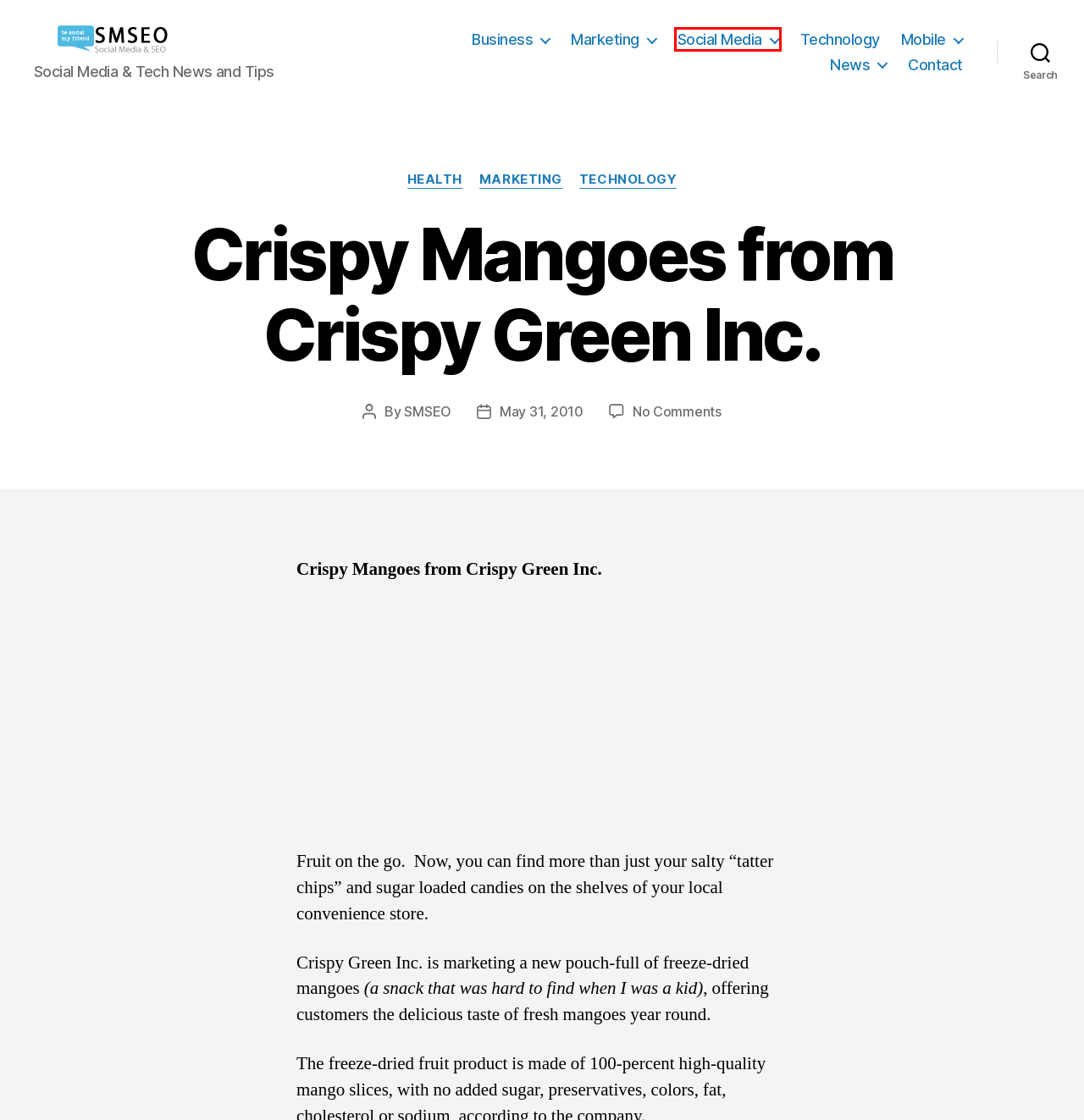You have been given a screenshot of a webpage, where a red bounding box surrounds a UI element. Identify the best matching webpage description for the page that loads after the element in the bounding box is clicked. Options include:
A. Social Media SEO | Marketing | Tech News
B. Marketing Archives | Social Media SEO
C. US & World Archives | Social Media SEO
D. SMSEO, Author At Social Media SEO
E. Social Media Archives | Social Media SEO
F. Technology Archives | Social Media SEO
G. Contact | SocialMediaSEO.net (SMSEO)
H. Mobile Archives | Social Media SEO

E